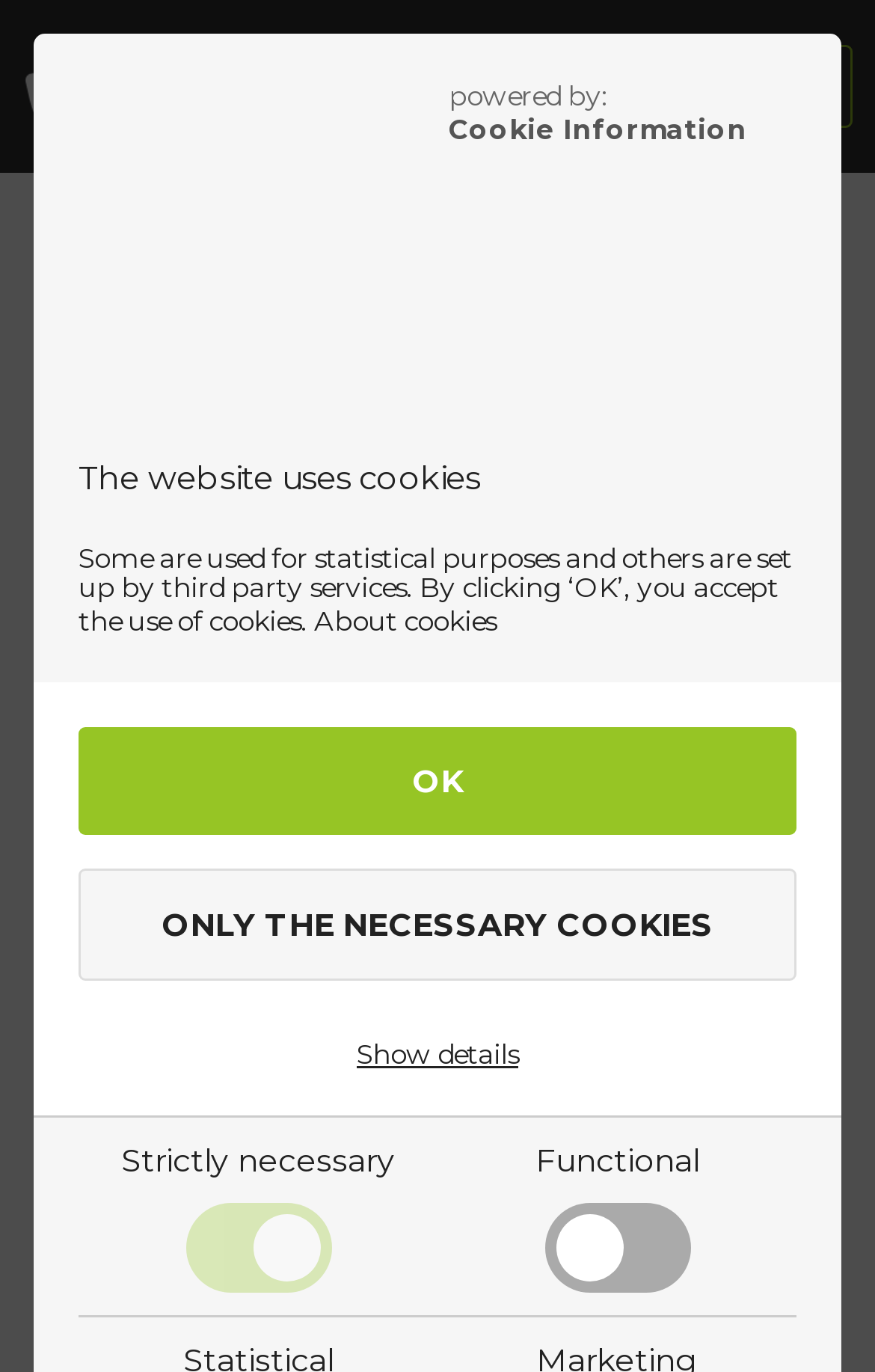What is the age range for which the pacifier is suitable?
Based on the image, give a concise answer in the form of a single word or short phrase.

0-36 months